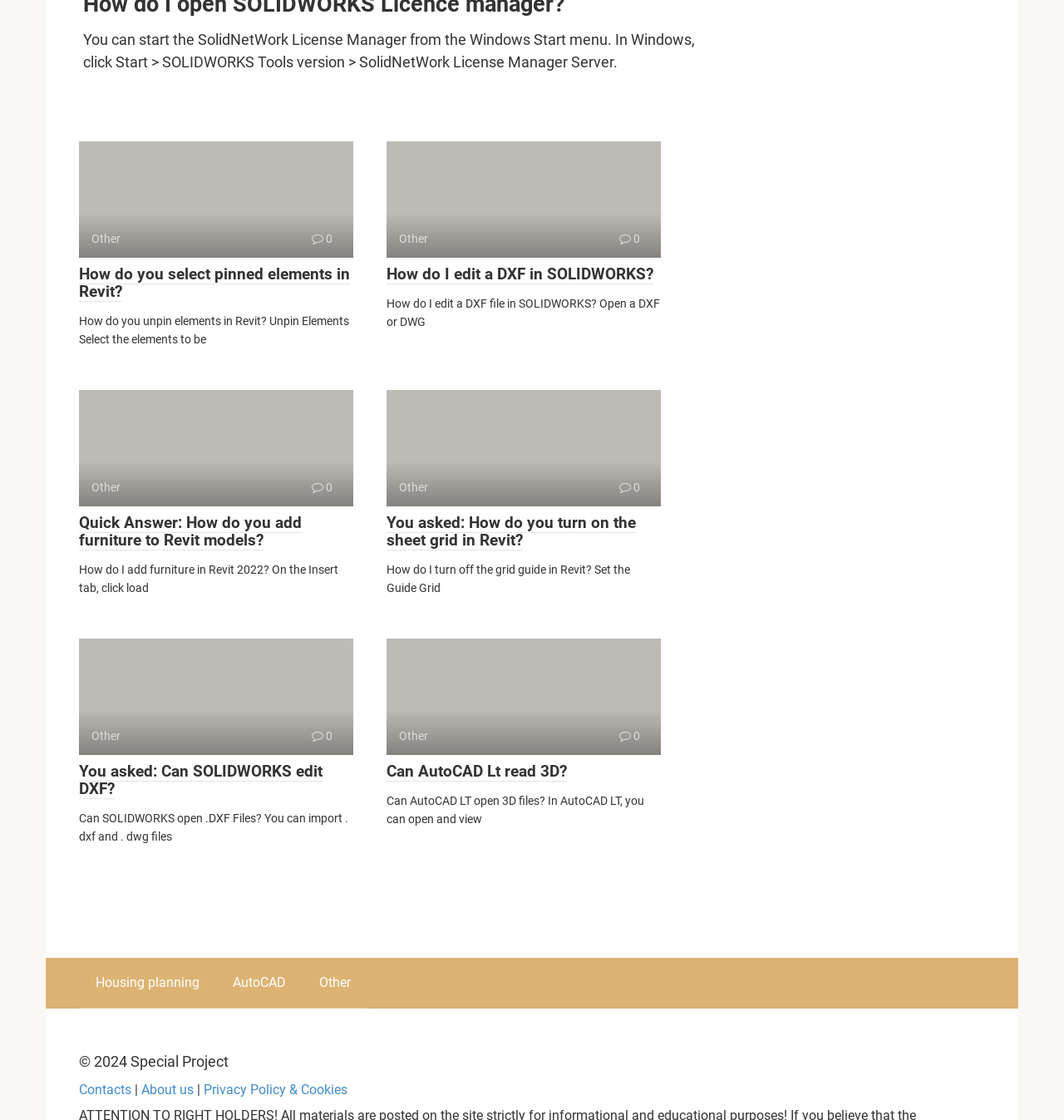Identify the bounding box coordinates of the clickable section necessary to follow the following instruction: "Click on 'Quick Answer: How do you add furniture to Revit models?'". The coordinates should be presented as four float numbers from 0 to 1, i.e., [left, top, right, bottom].

[0.074, 0.458, 0.284, 0.492]